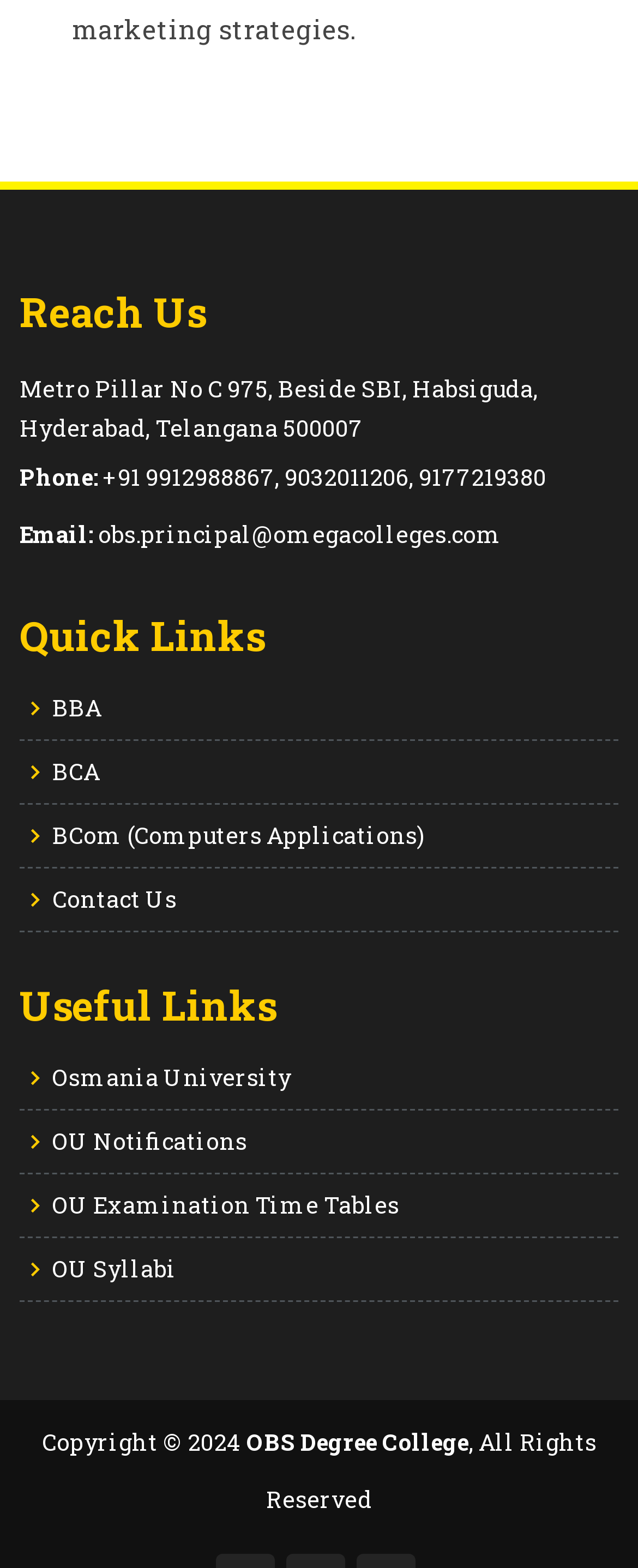Find the bounding box coordinates of the element I should click to carry out the following instruction: "submit subscription".

None